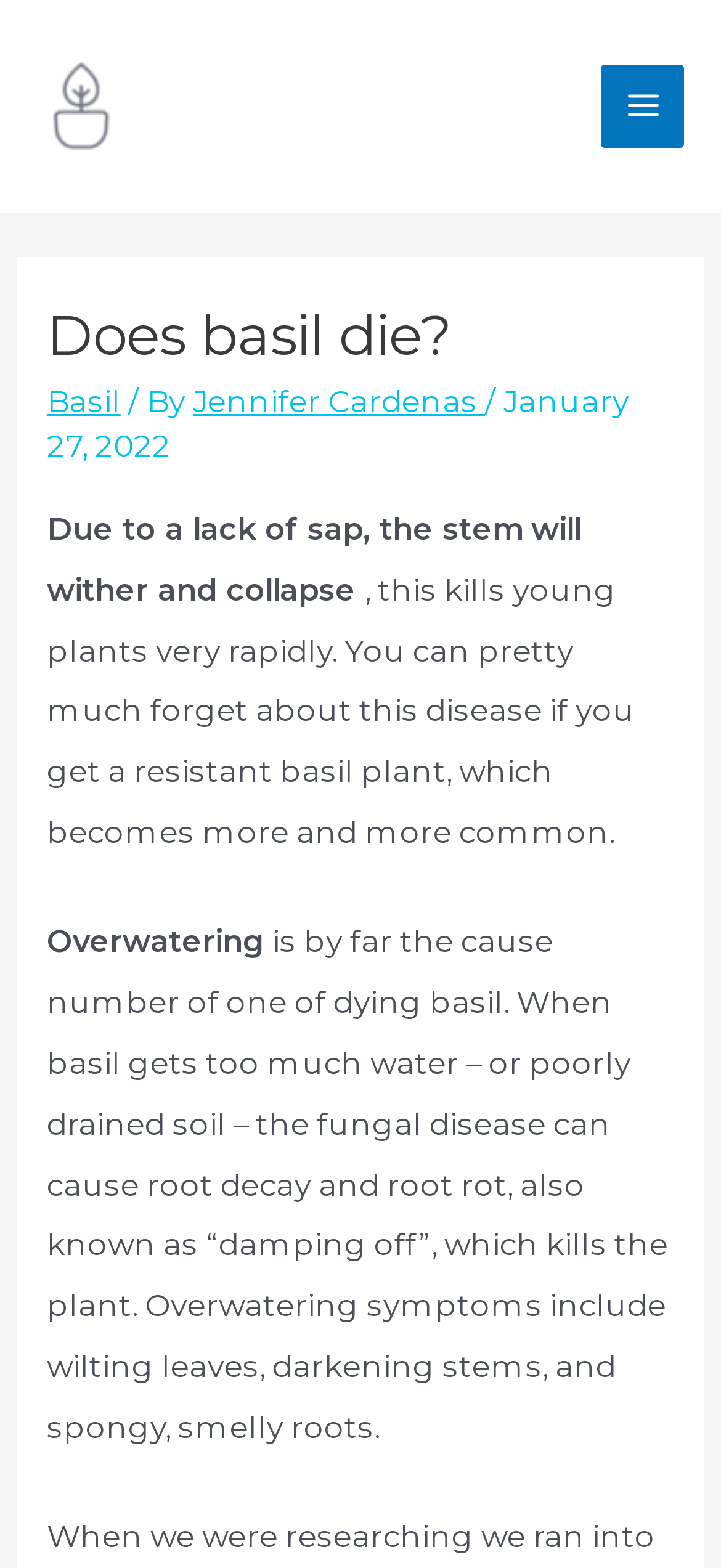Consider the image and give a detailed and elaborate answer to the question: 
Who wrote the article?

The author of the article is mentioned in the header section of the webpage, where it says 'Basil / By Jennifer Cardenas'.